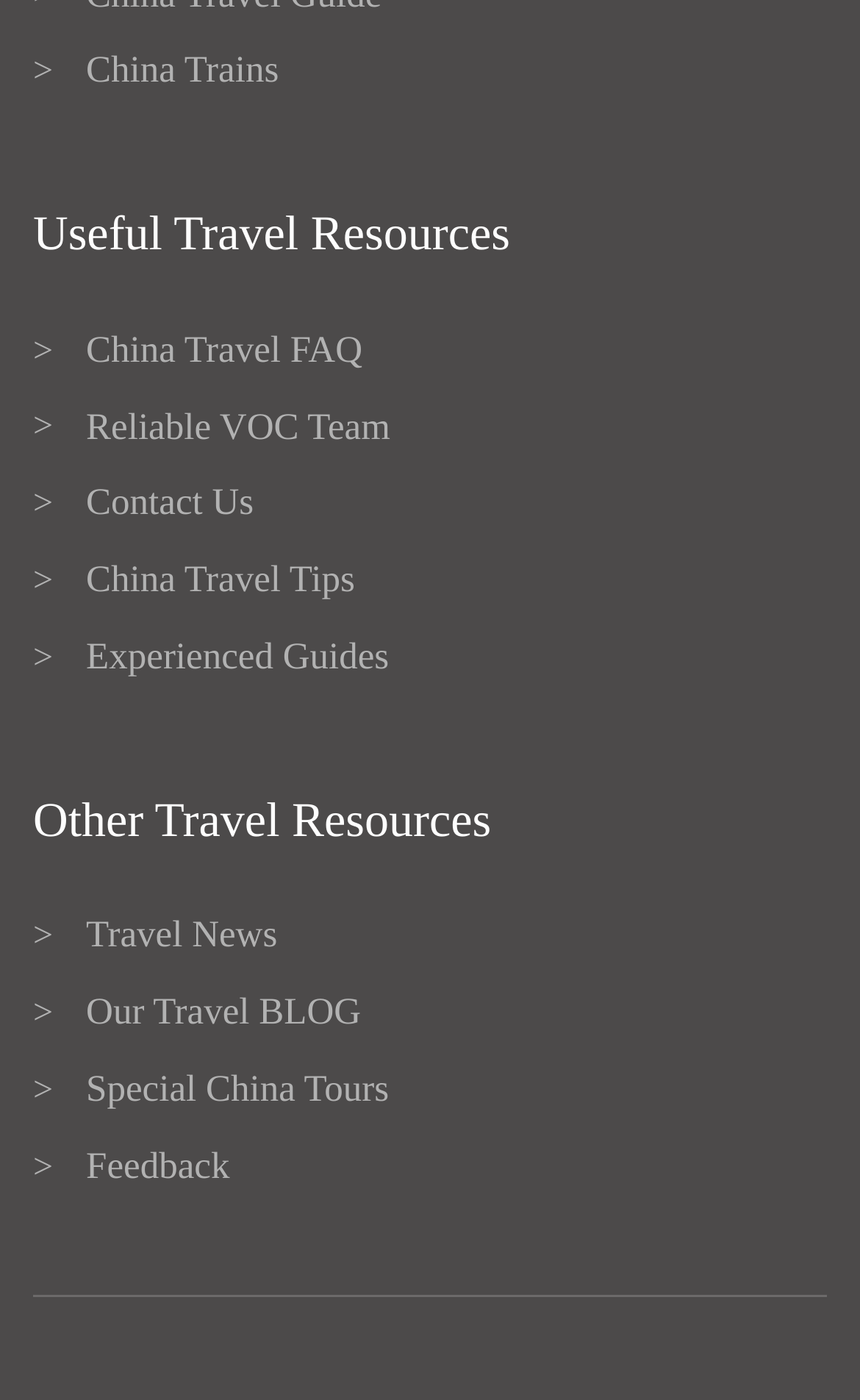Are there any guides listed?
Examine the screenshot and reply with a single word or phrase.

Yes